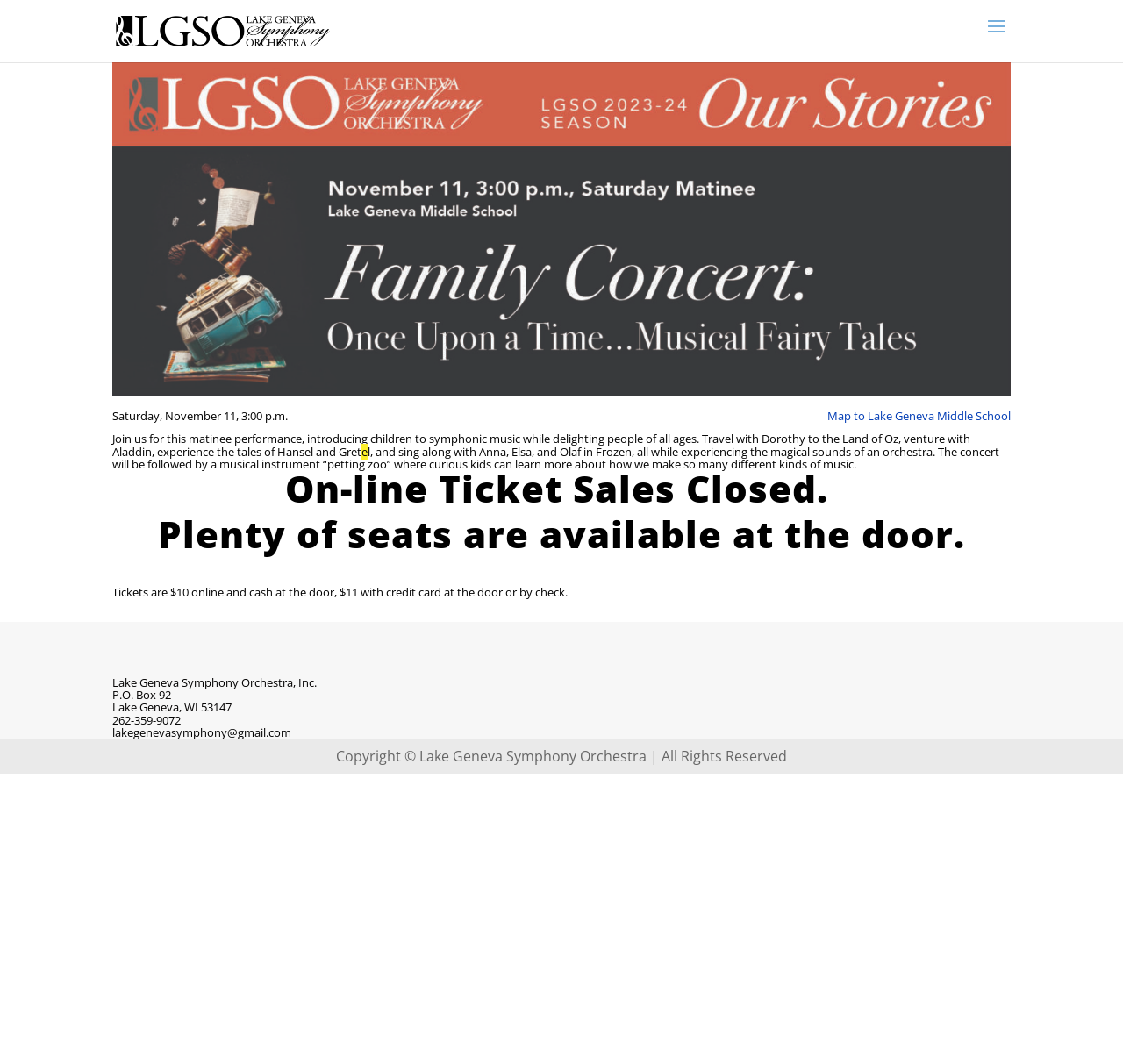Find the bounding box coordinates for the HTML element specified by: "alt="Lake Geneva Orchestra"".

[0.103, 0.022, 0.294, 0.035]